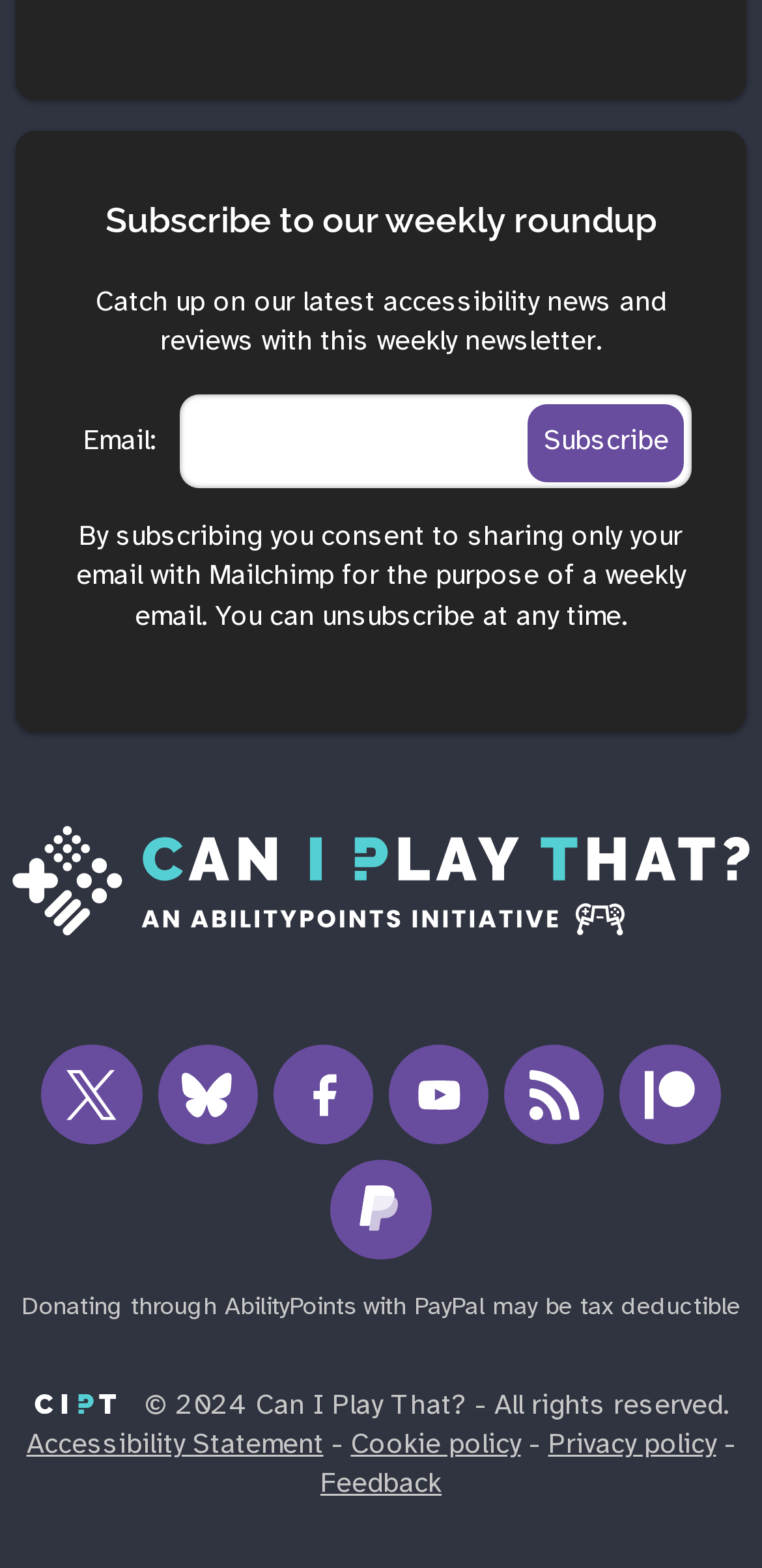Given the element description AbilityPoints, identify the bounding box coordinates for the UI element on the webpage screenshot. The format should be (top-left x, top-left y, bottom-right x, bottom-right y), with values between 0 and 1.

[0.295, 0.826, 0.467, 0.842]